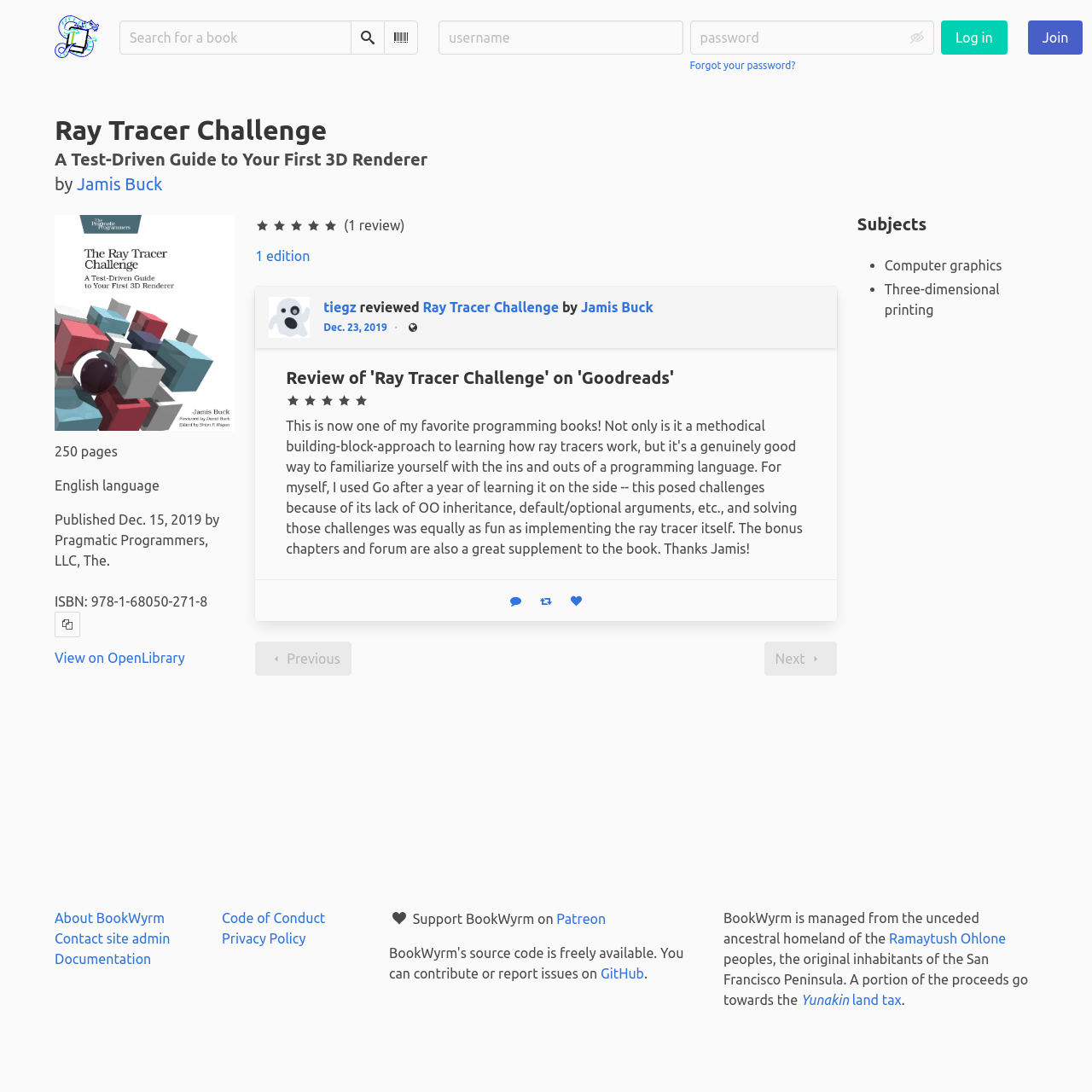With reference to the screenshot, provide a detailed response to the question below:
Who is the author of the book?

I found the author's name by looking at the link element with the text 'Jamis Buck' which is a child of the static text element with the text 'by'.